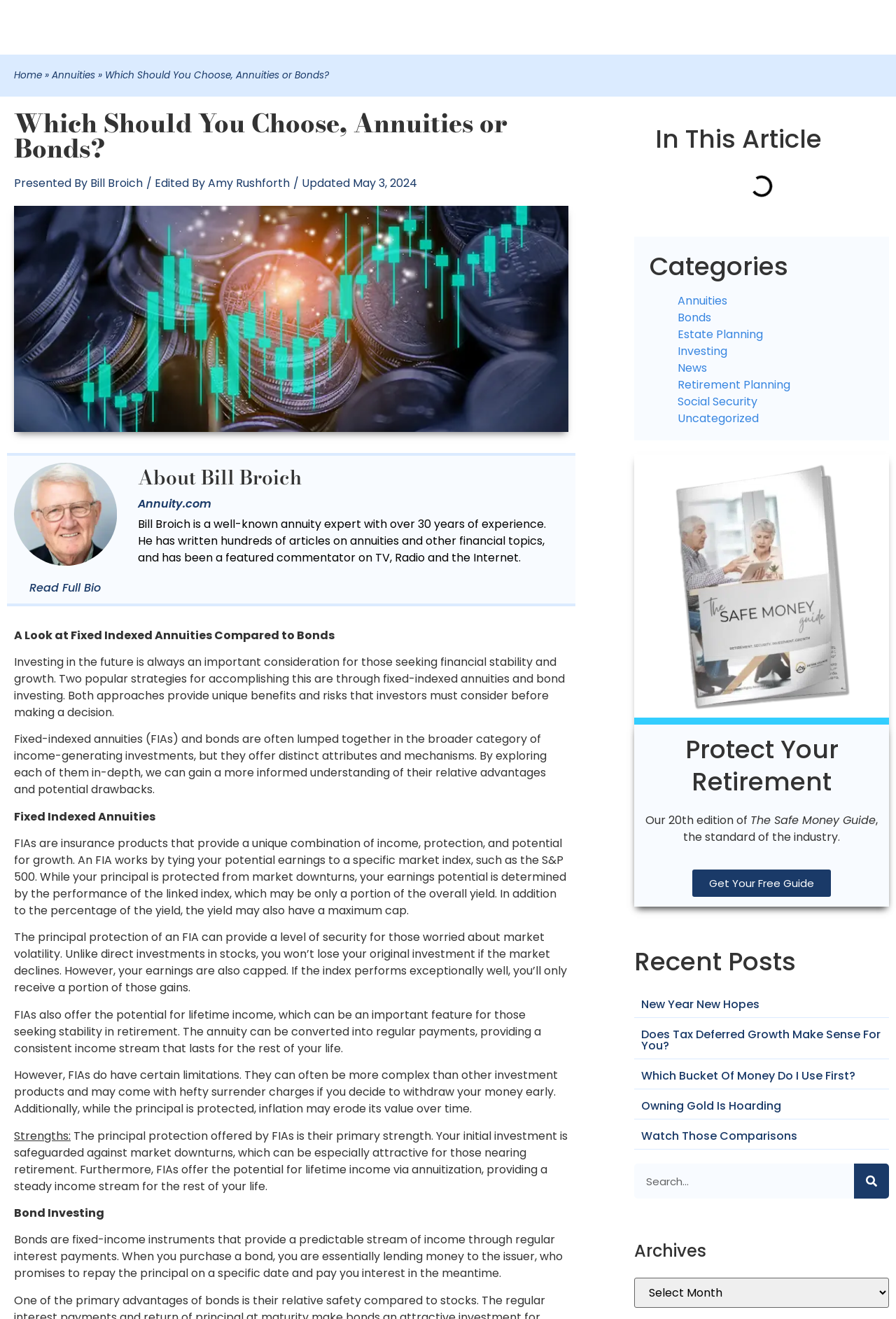Answer the question below in one word or phrase:
What is the purpose of FIAs?

Provide income, protection, and growth